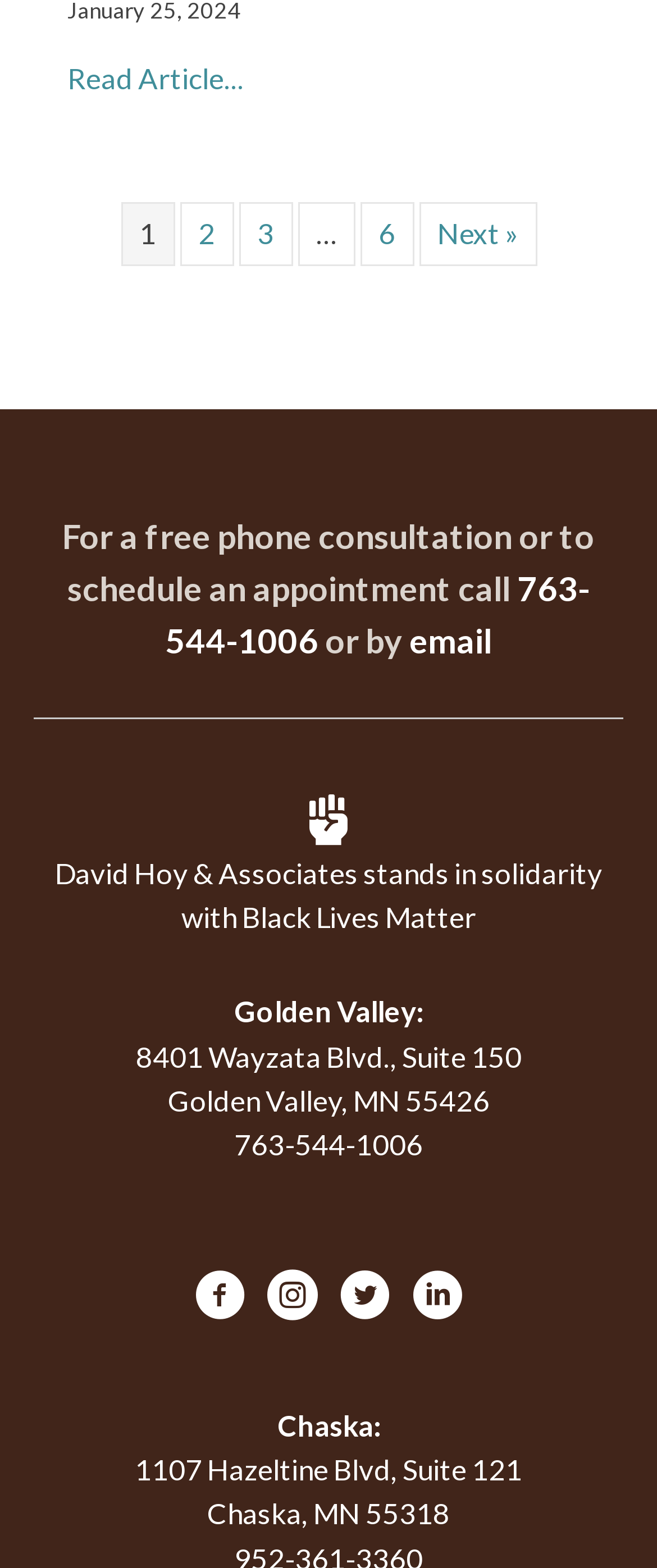Please specify the bounding box coordinates for the clickable region that will help you carry out the instruction: "View the Golden Valley address".

[0.206, 0.662, 0.794, 0.685]